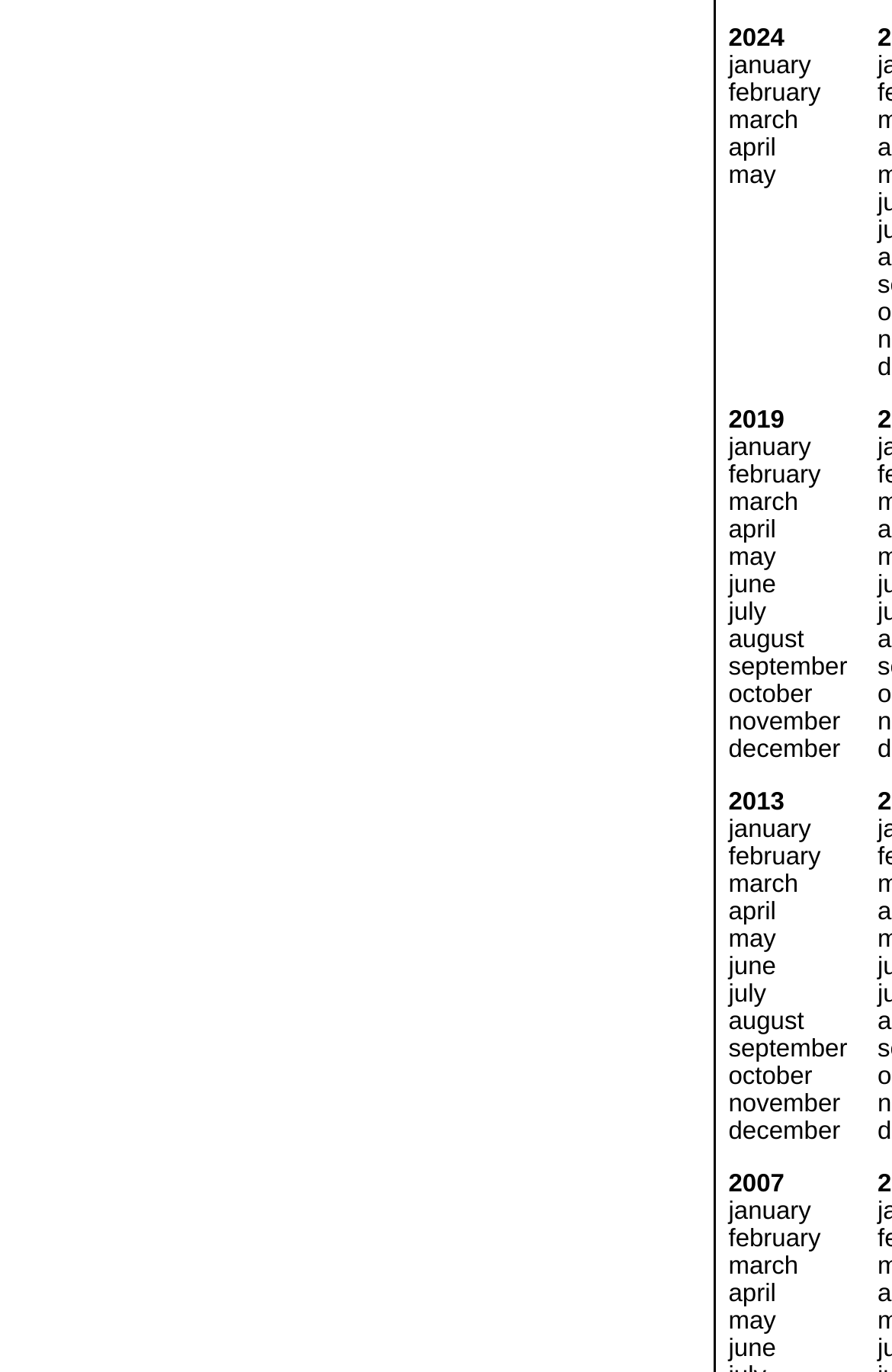Locate the bounding box coordinates of the area where you should click to accomplish the instruction: "view february".

[0.817, 0.058, 0.92, 0.078]